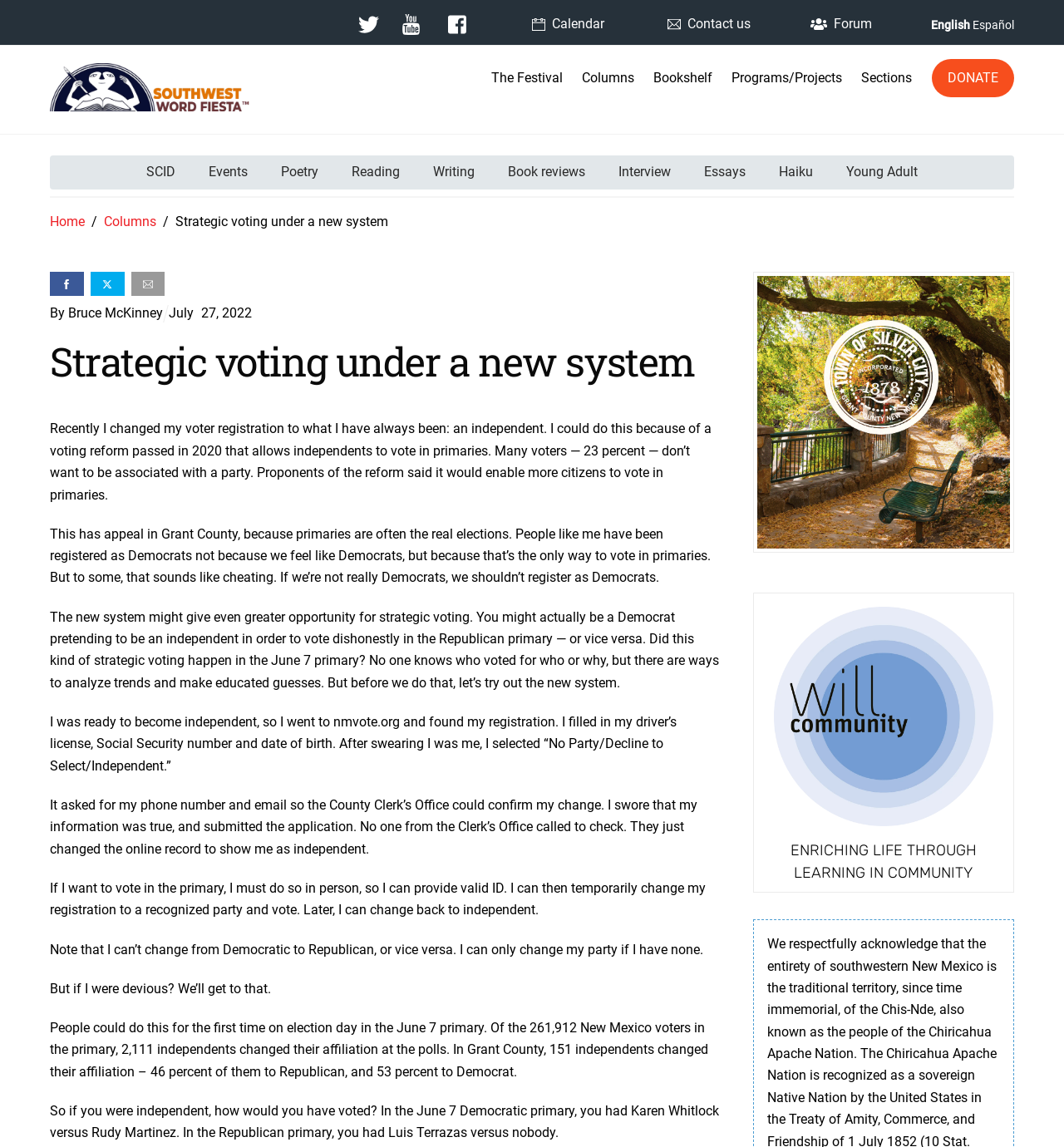Answer the question with a brief word or phrase:
What is the purpose of the nmvote.org website?

To change voter registration